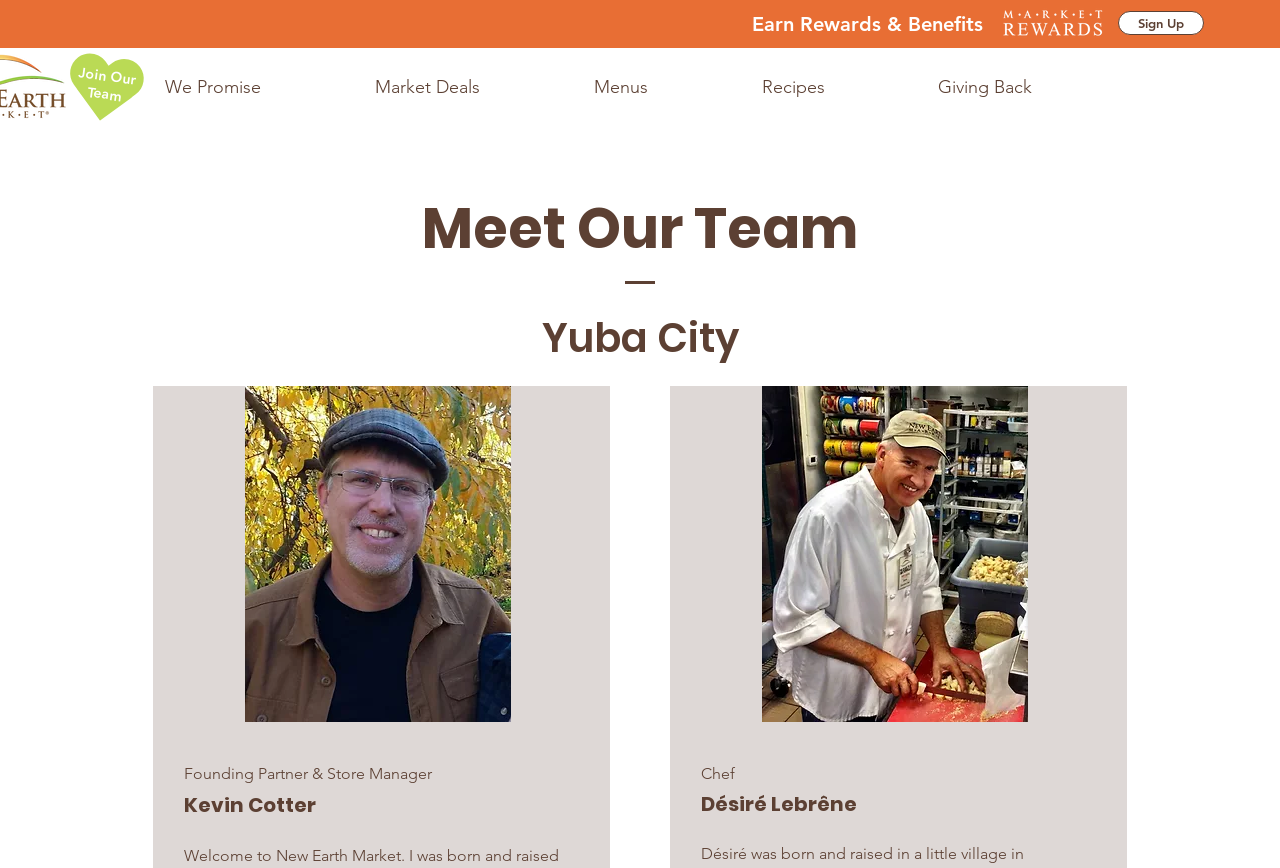Find the bounding box coordinates of the element I should click to carry out the following instruction: "View We Promise".

[0.117, 0.071, 0.281, 0.129]